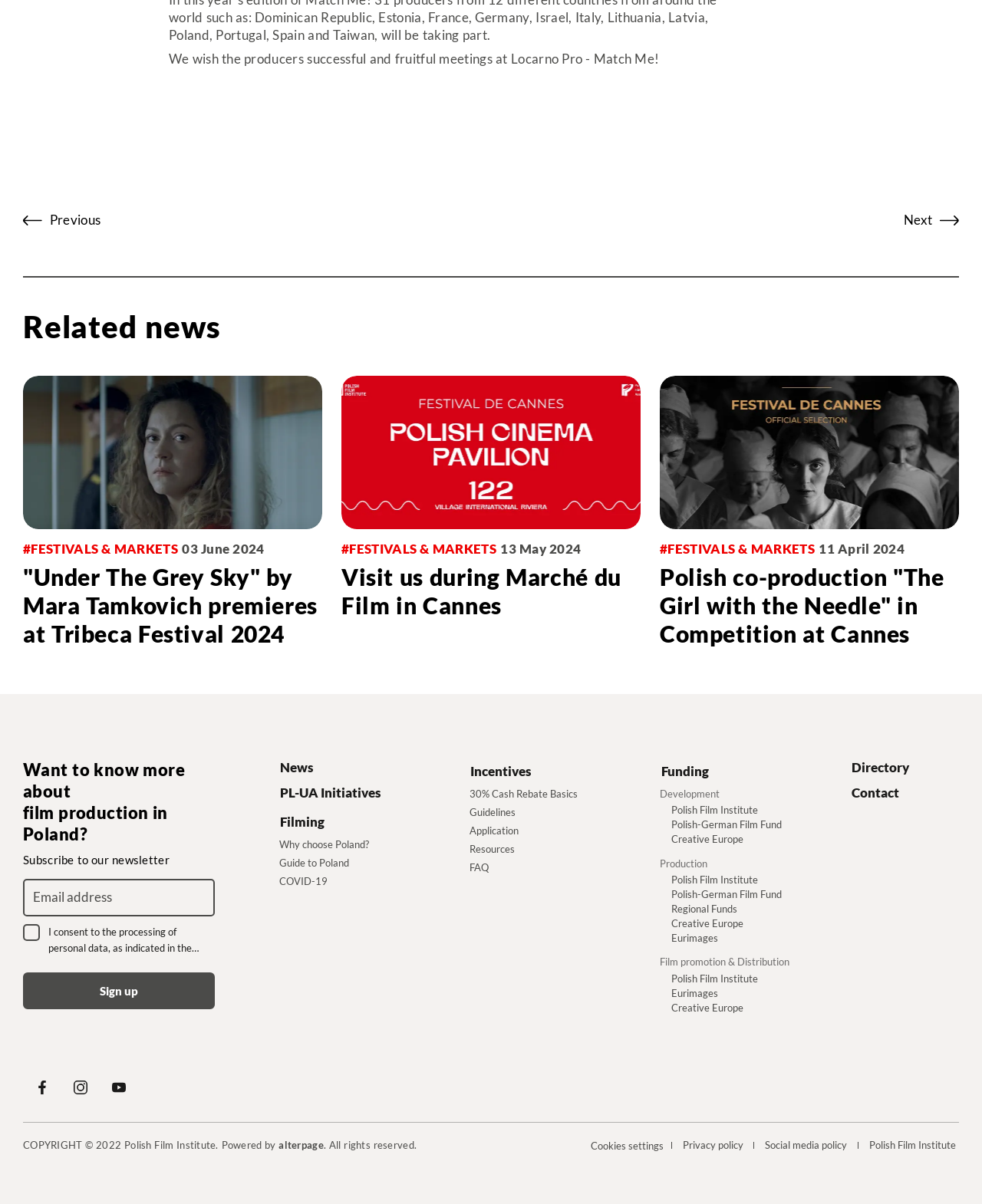What is the purpose of the textbox 'Email address'?
Using the image provided, answer with just one word or phrase.

Subscribe to newsletter